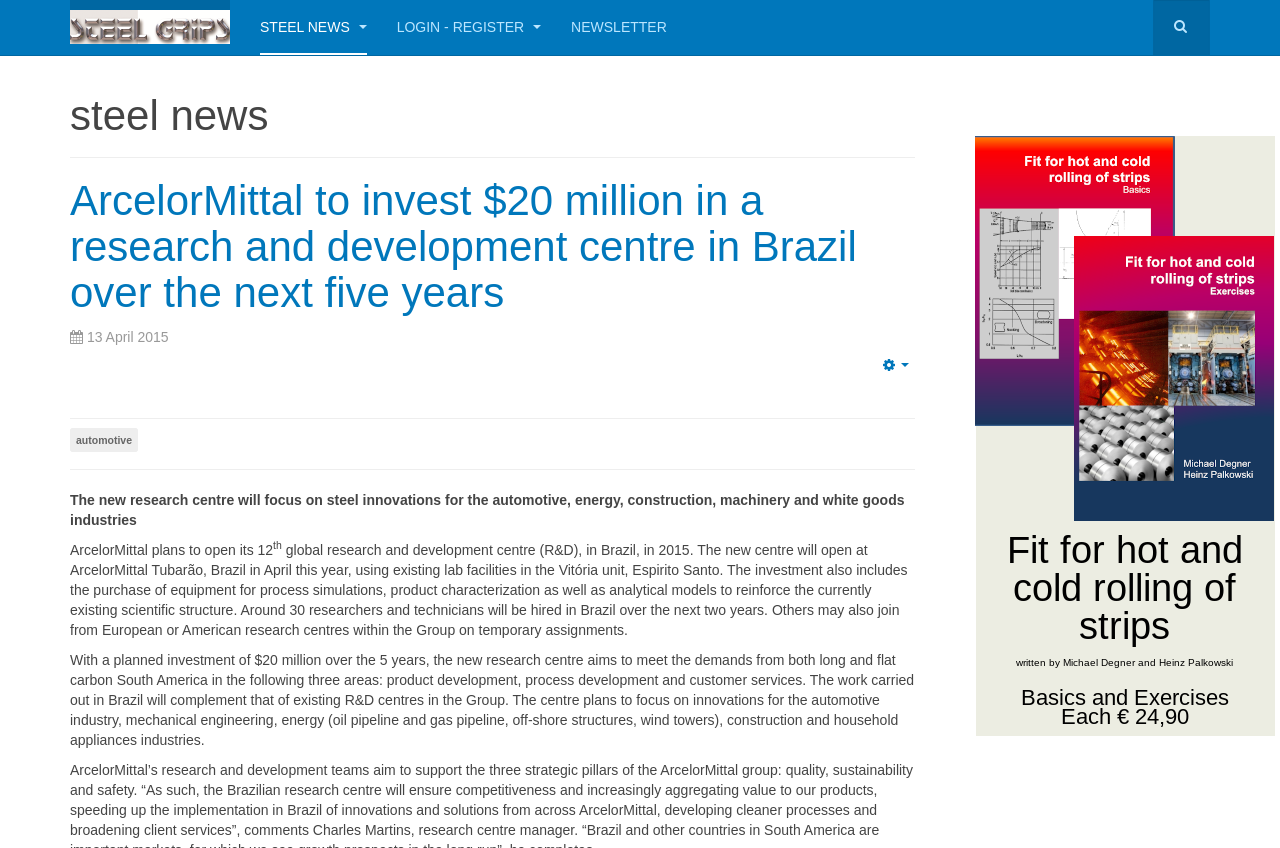Pinpoint the bounding box coordinates of the area that must be clicked to complete this instruction: "Click on STEEL GRIPS".

[0.055, 0.0, 0.18, 0.052]